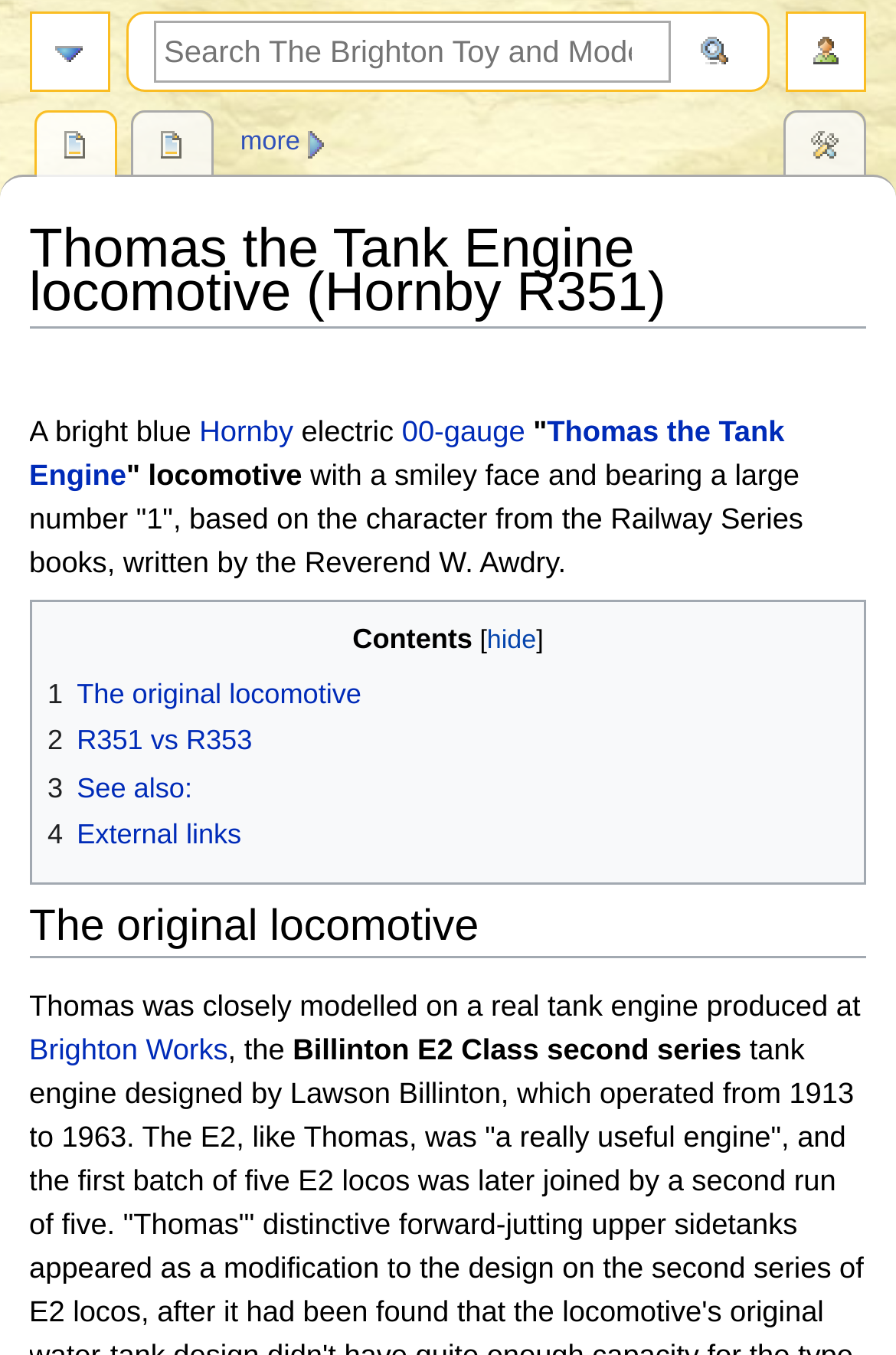Extract the bounding box coordinates for the HTML element that matches this description: "Skip to content". The coordinates should be four float numbers between 0 and 1, i.e., [left, top, right, bottom].

None